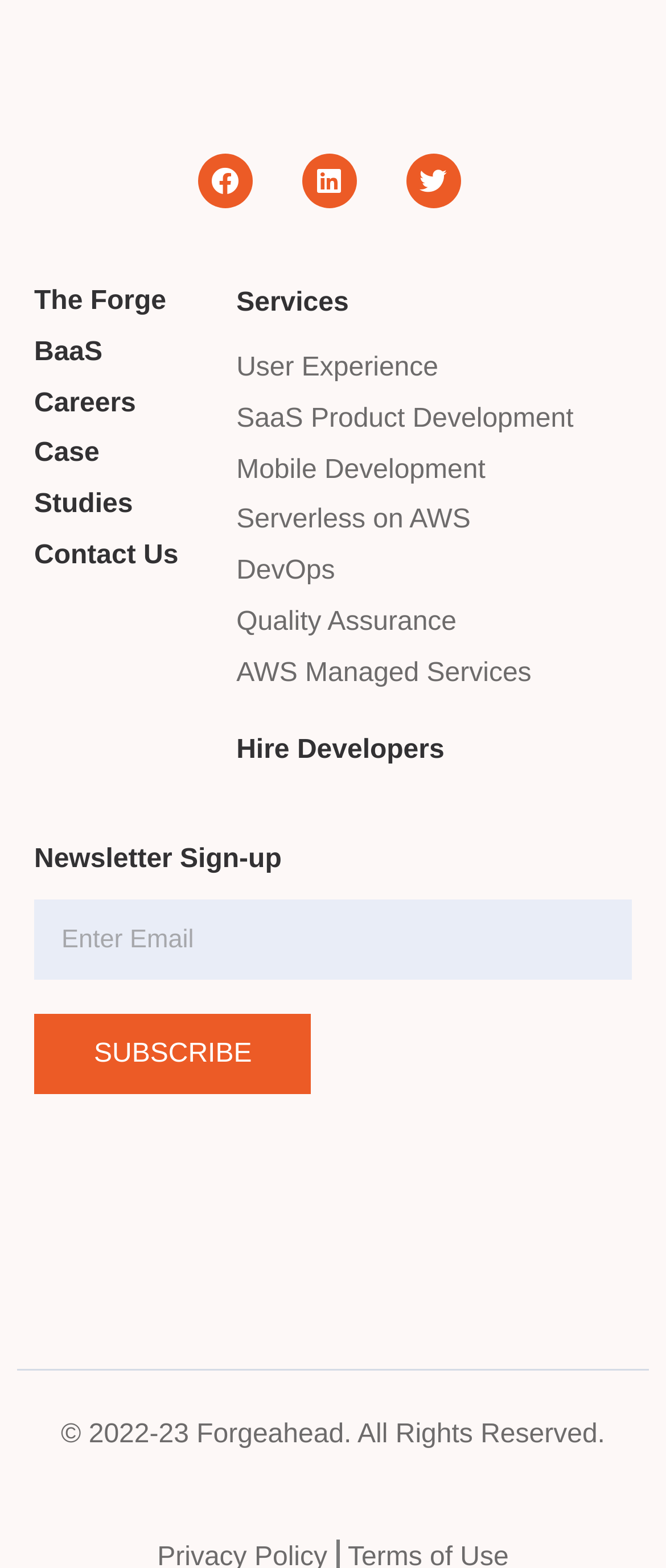Can you find the bounding box coordinates for the element to click on to achieve the instruction: "Click on the Careers link"?

[0.051, 0.241, 0.304, 0.274]